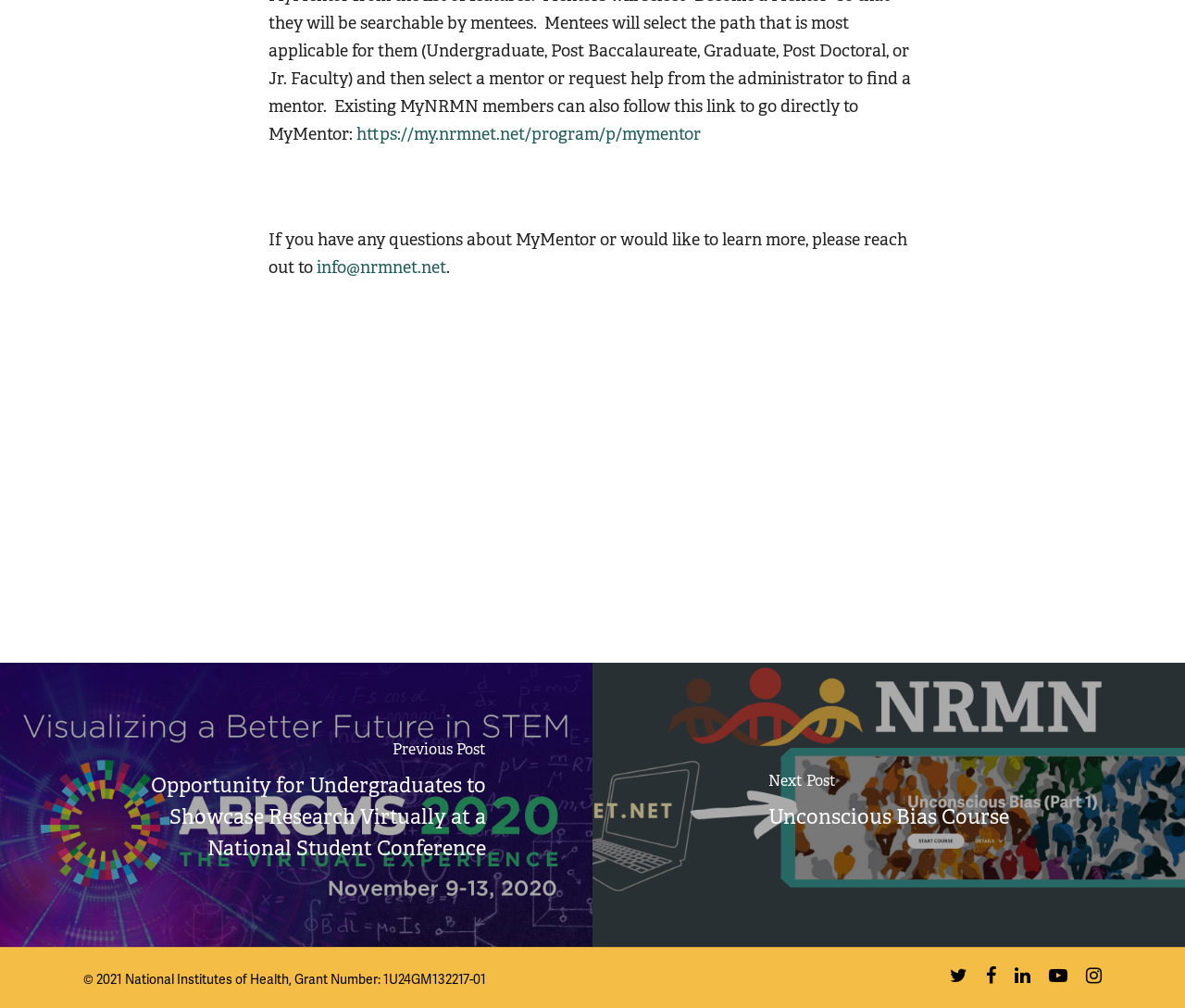Highlight the bounding box coordinates of the region I should click on to meet the following instruction: "Follow on Twitter".

[0.802, 0.958, 0.816, 0.98]